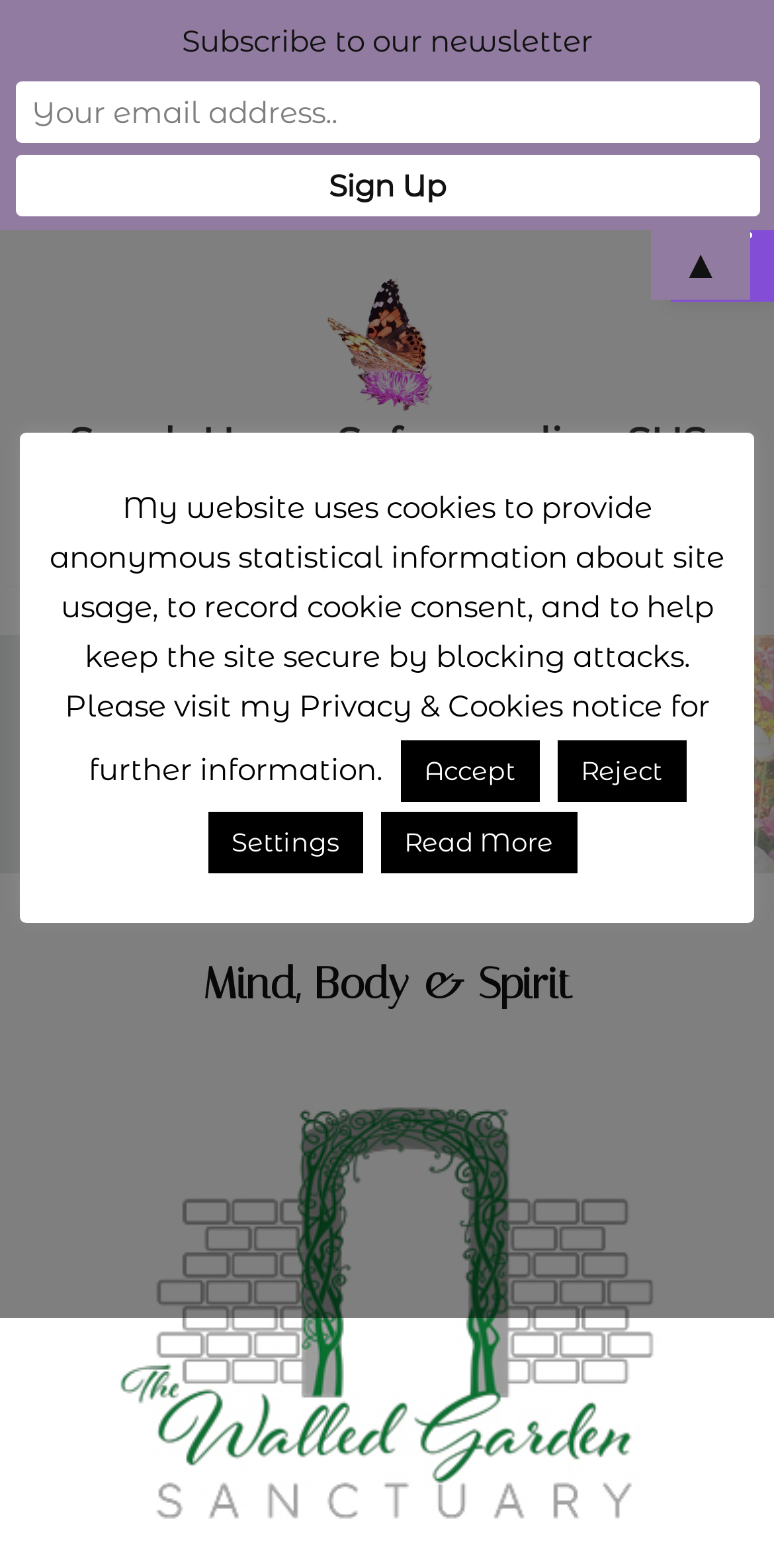Extract the bounding box coordinates of the UI element described: "Sarah Henry Safeguarding SHS". Provide the coordinates in the format [left, top, right, bottom] with values ranging from 0 to 1.

[0.088, 0.177, 0.912, 0.303]